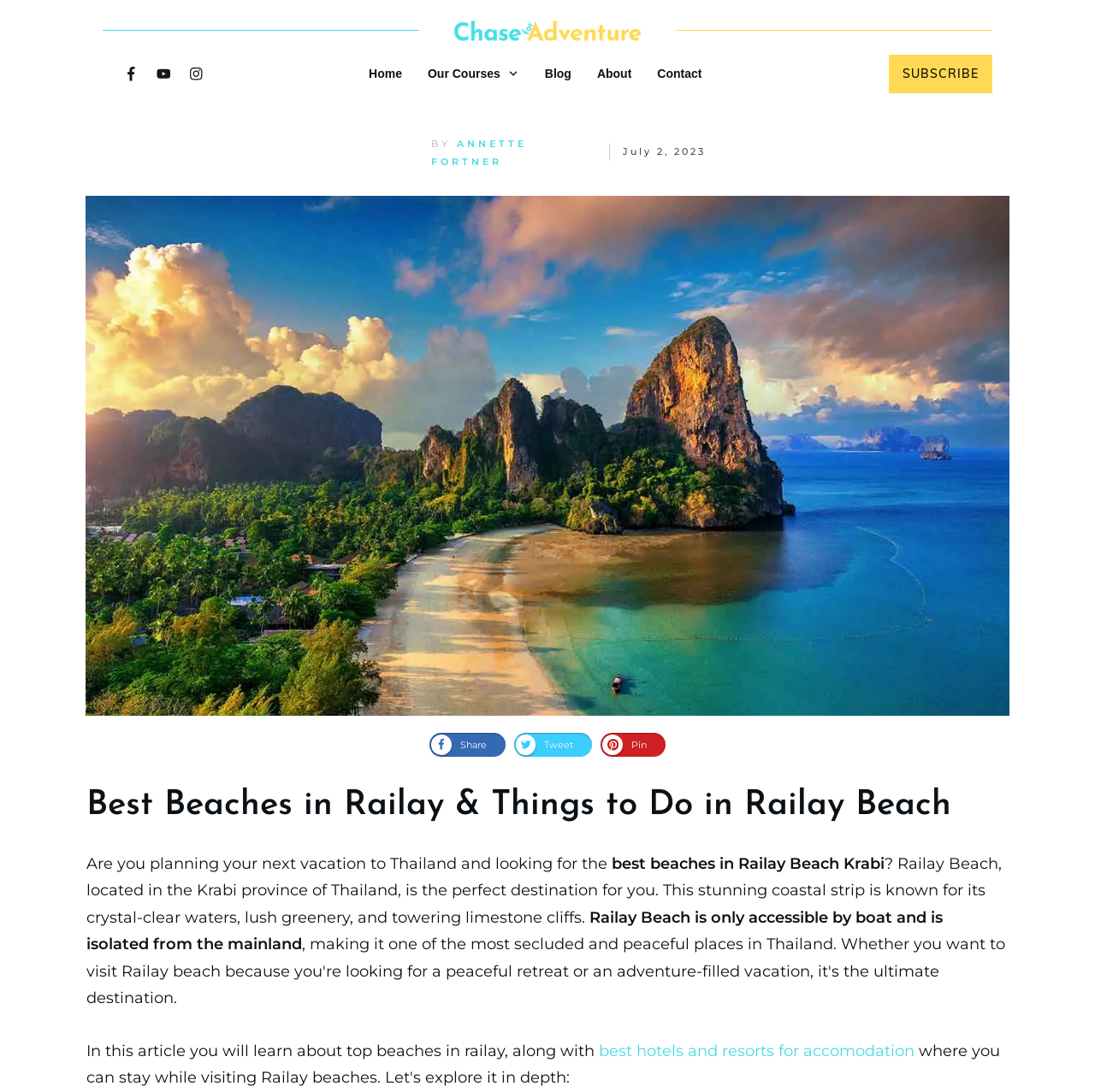Find the bounding box coordinates of the element to click in order to complete this instruction: "Learn more about 'best hotels and resorts for accommodation'". The bounding box coordinates must be four float numbers between 0 and 1, denoted as [left, top, right, bottom].

[0.543, 0.954, 0.835, 0.971]